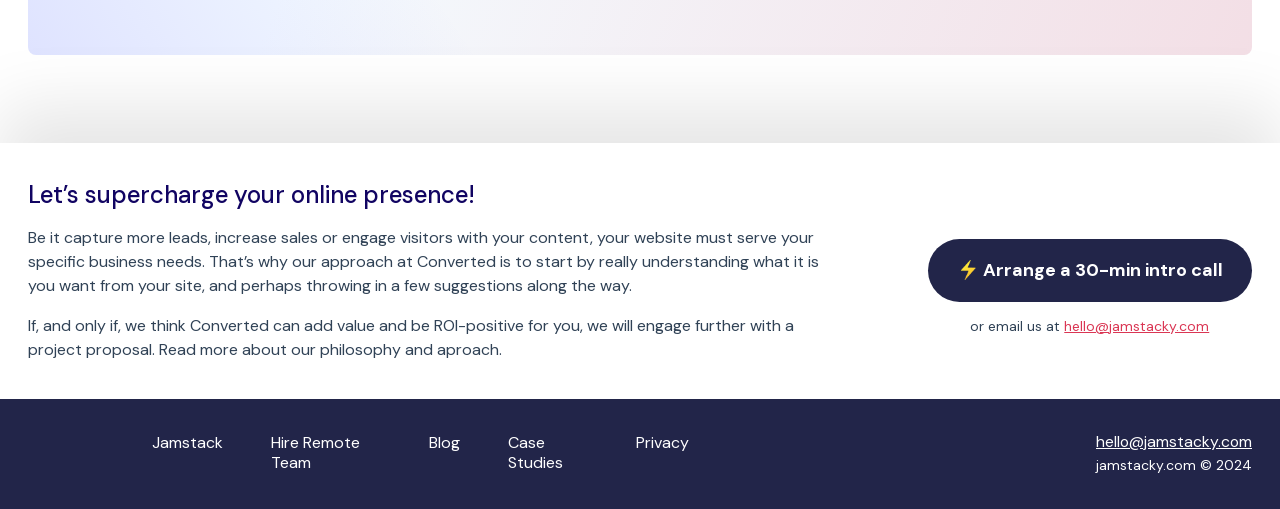What is the name of the company?
Carefully examine the image and provide a detailed answer to the question.

Although the company name 'Converted' is not explicitly mentioned on the webpage, the text mentions 'our approach at Converted', implying that Converted is the company behind the website.